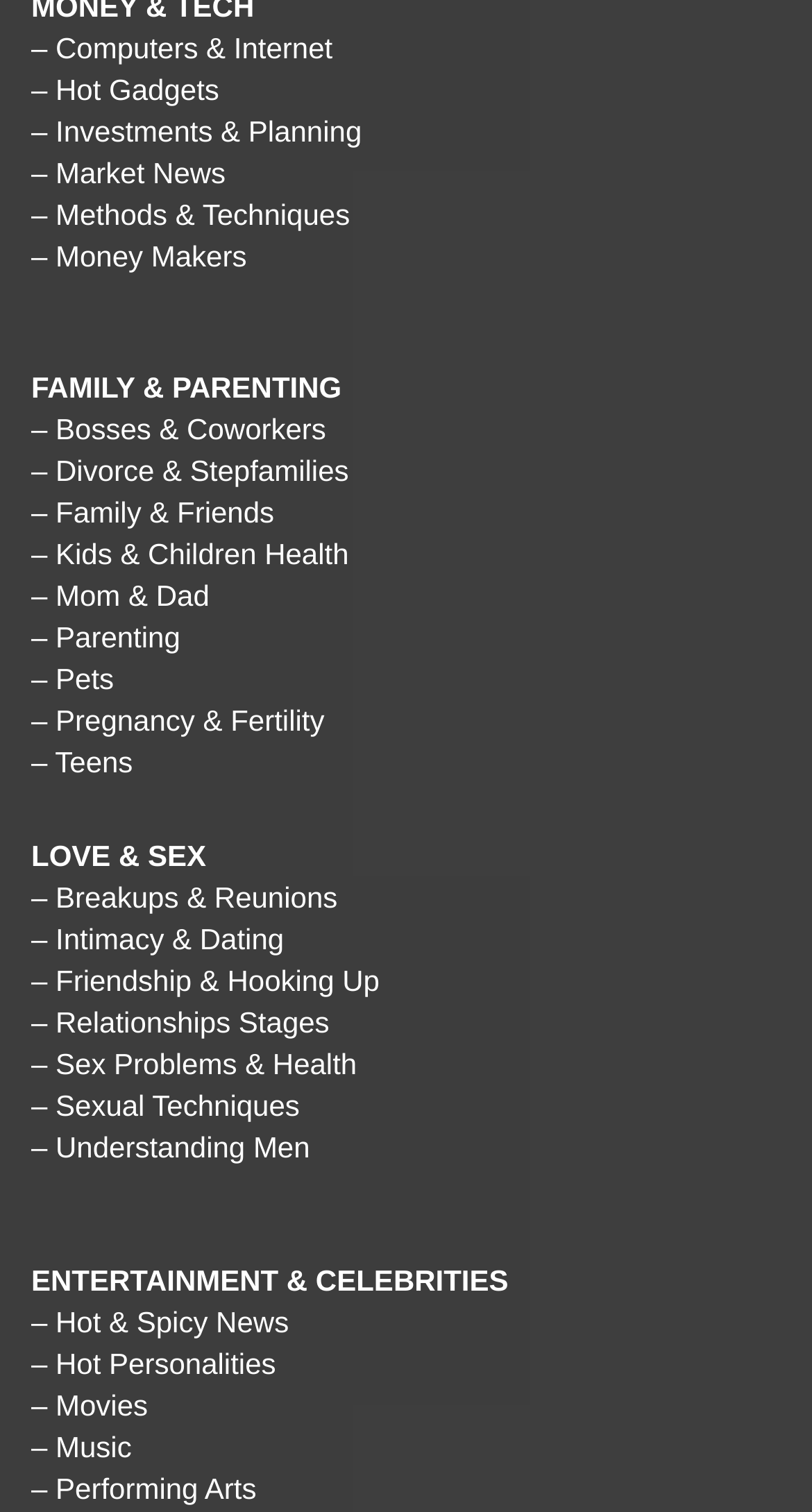Please specify the bounding box coordinates of the region to click in order to perform the following instruction: "Read about Love & Sex".

[0.038, 0.555, 0.254, 0.577]